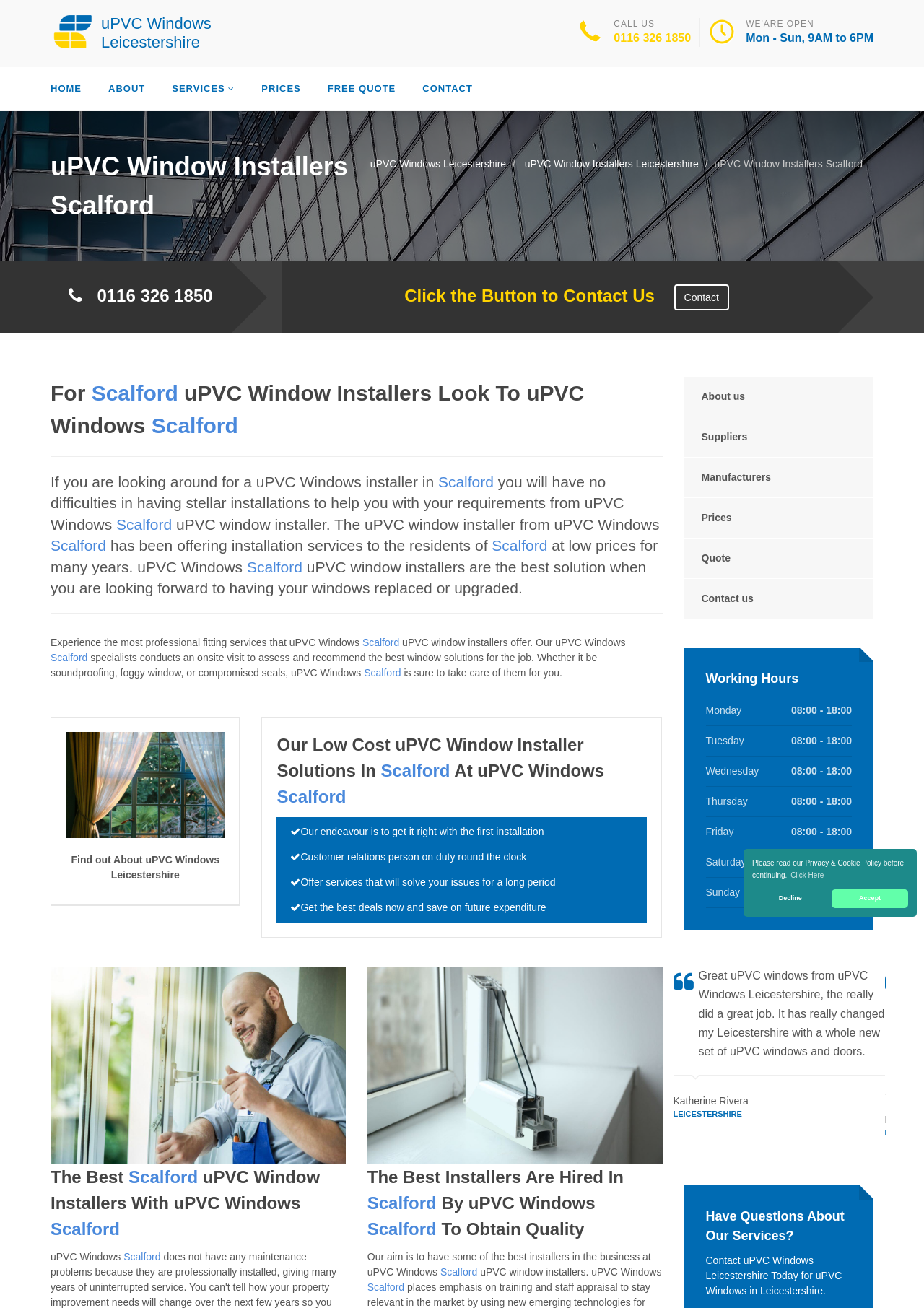Using the information in the image, could you please answer the following question in detail:
What is the phone number to call for uPVC window installers?

The phone number can be found on the top right corner of the webpage, below the 'CALL US' text.